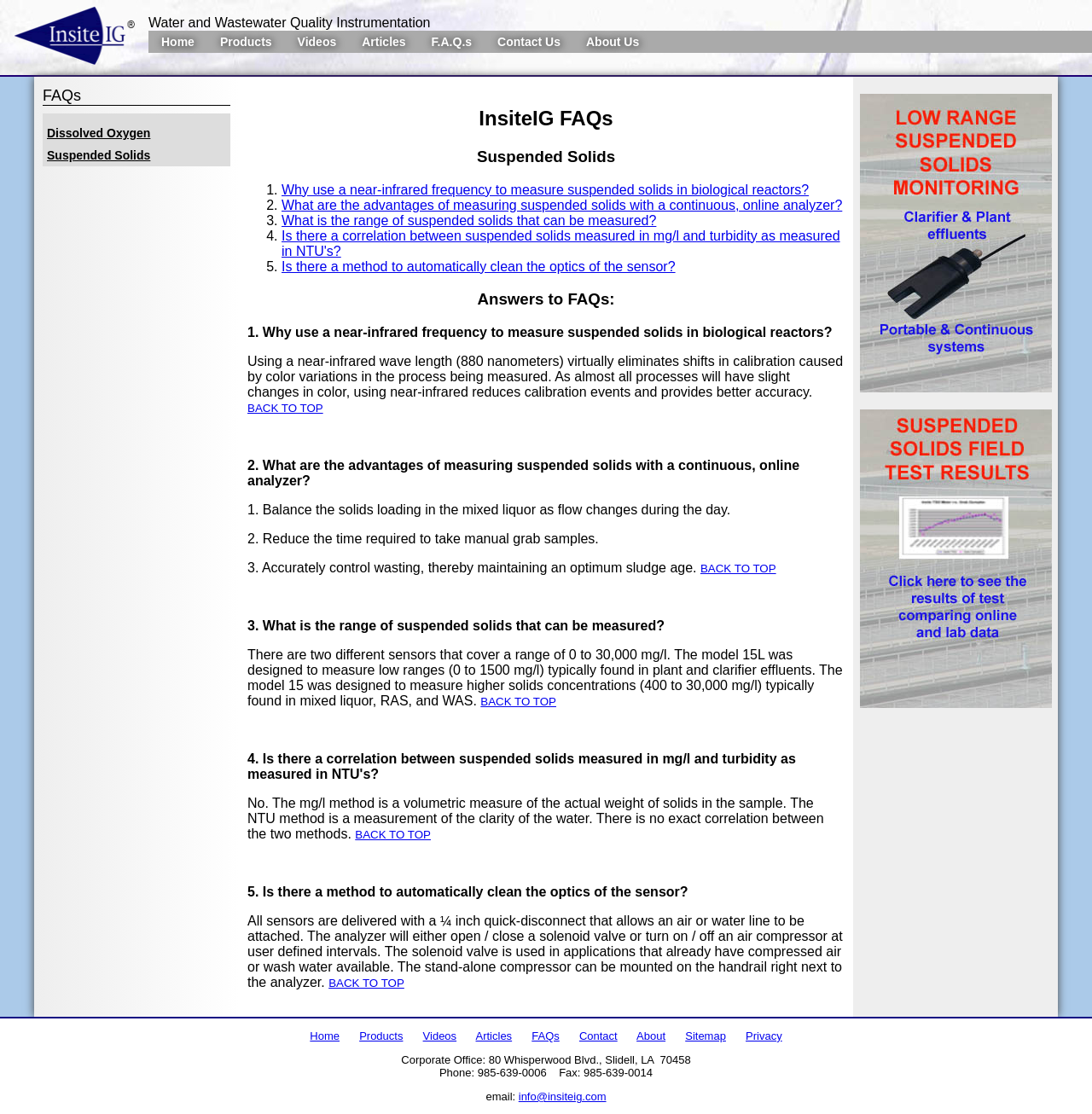How many links are there in the top navigation bar?
Your answer should be a single word or phrase derived from the screenshot.

7